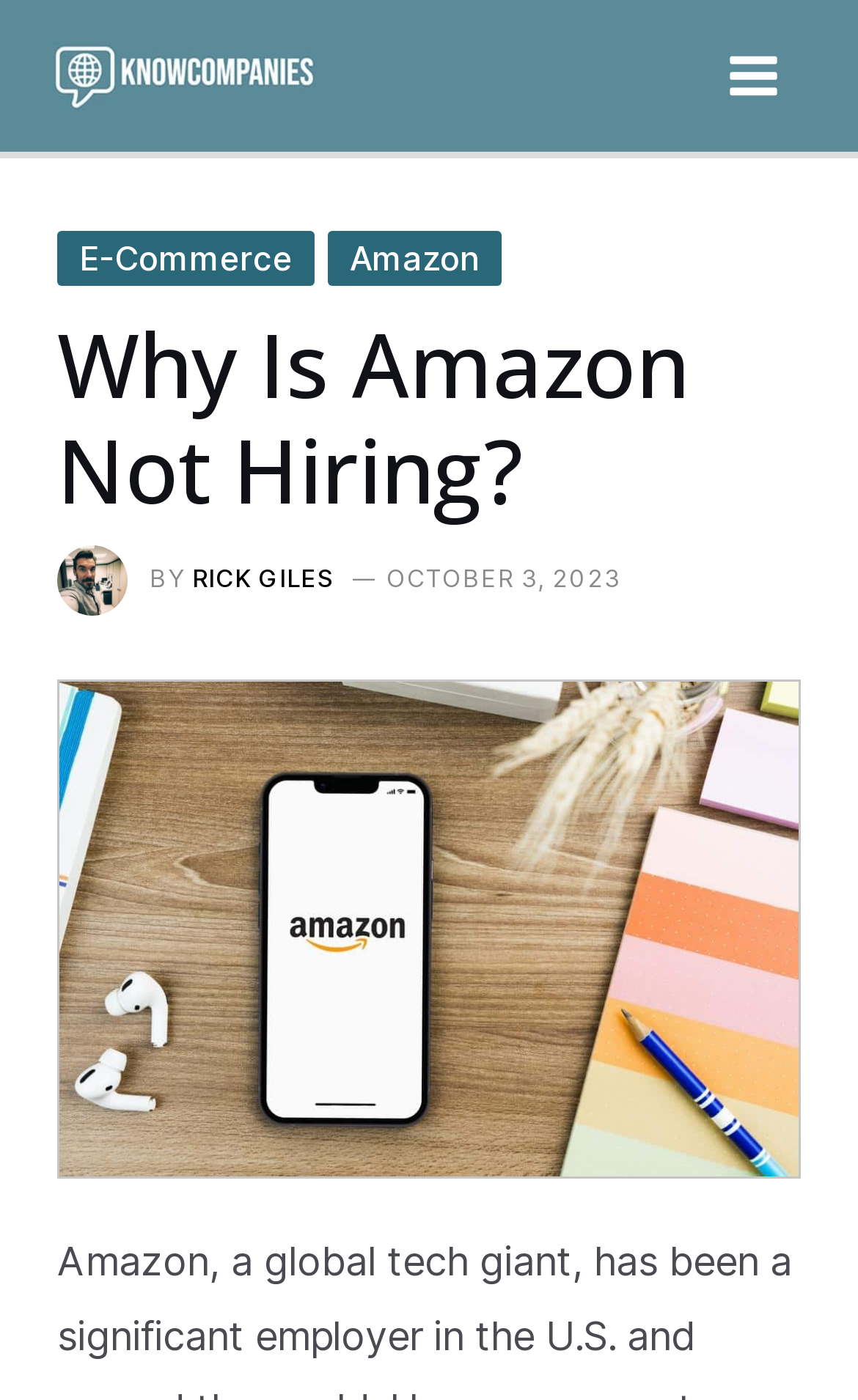What is the main menu button located at?
Please provide a single word or phrase in response based on the screenshot.

Top right corner